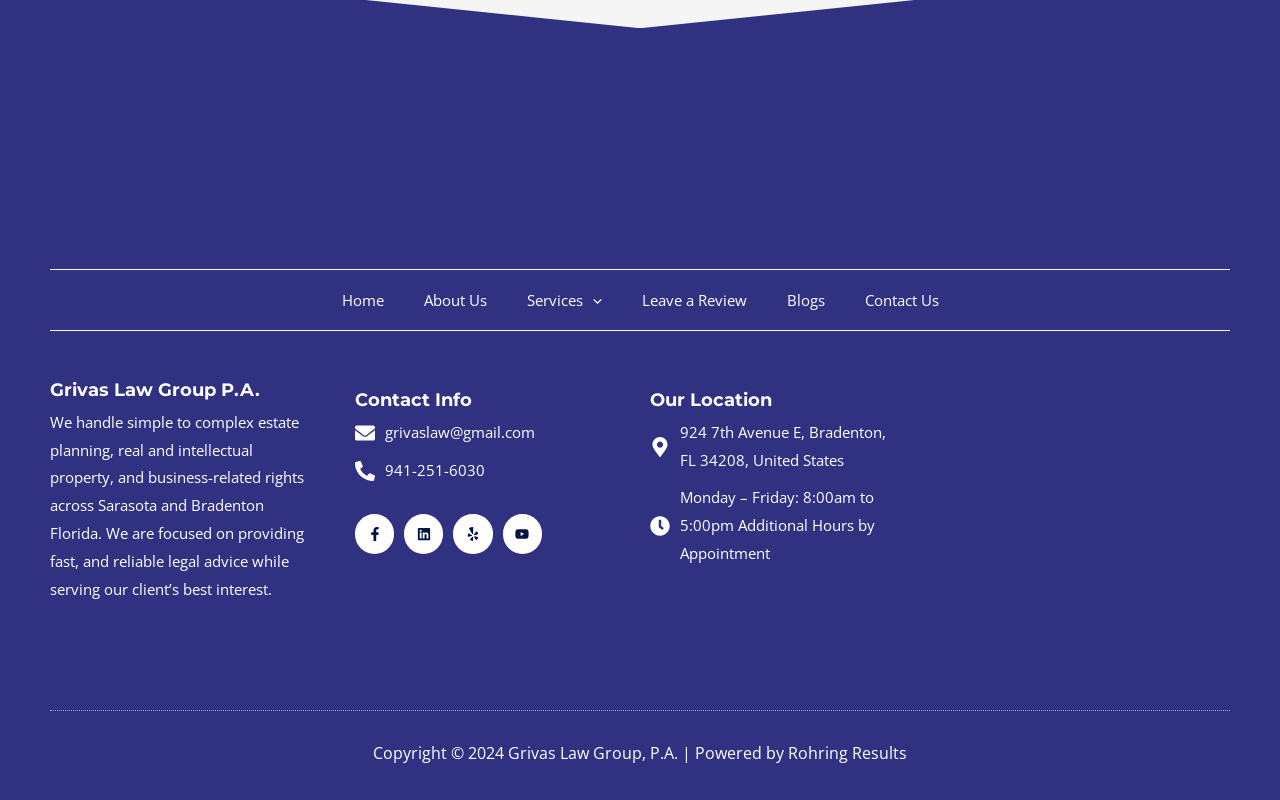Please answer the following question using a single word or phrase: 
What social media platforms does the law group have?

Facebook, Linkedin, Yelp, Youtube